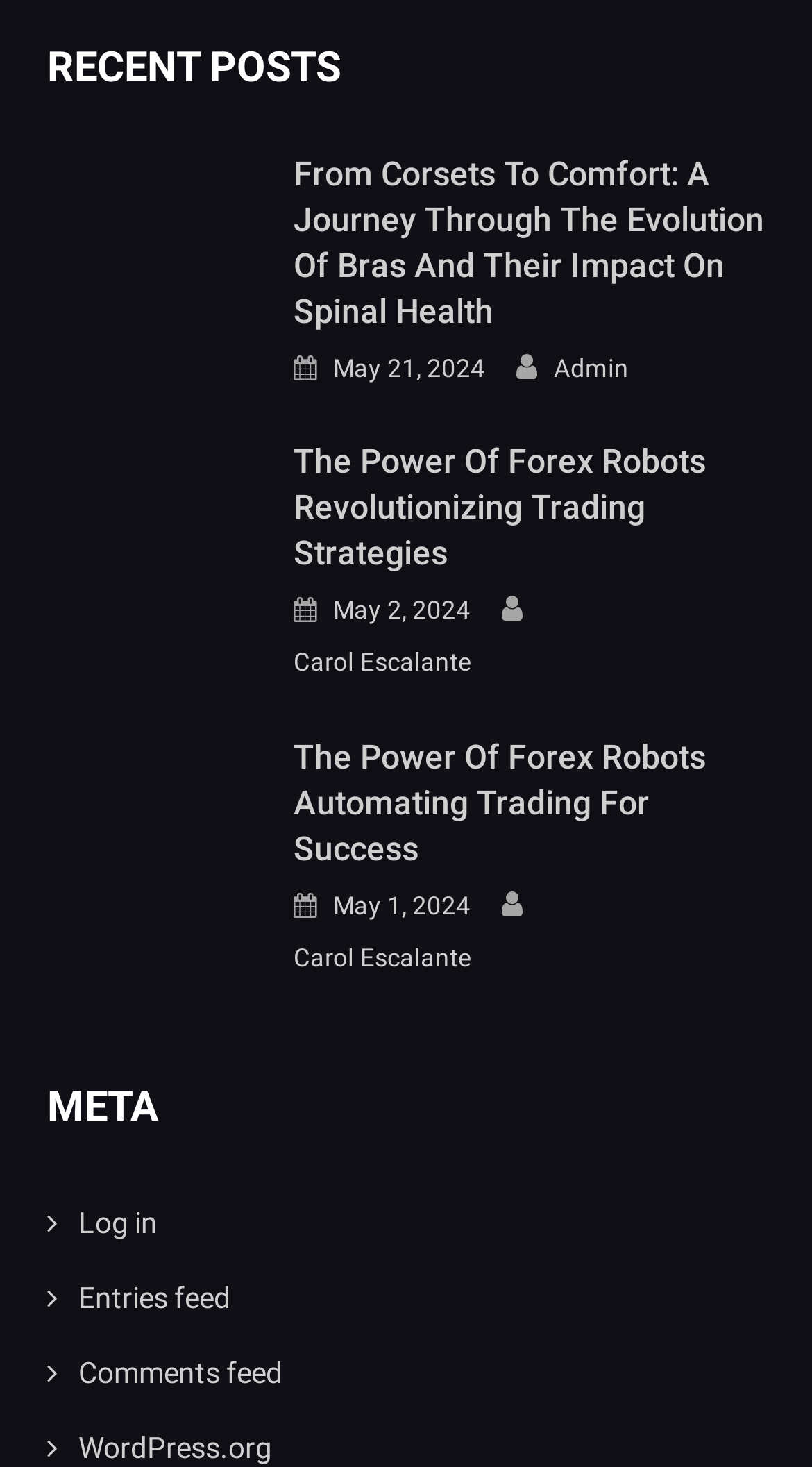What is the name of the author of the first post? Please answer the question using a single word or phrase based on the image.

Admin